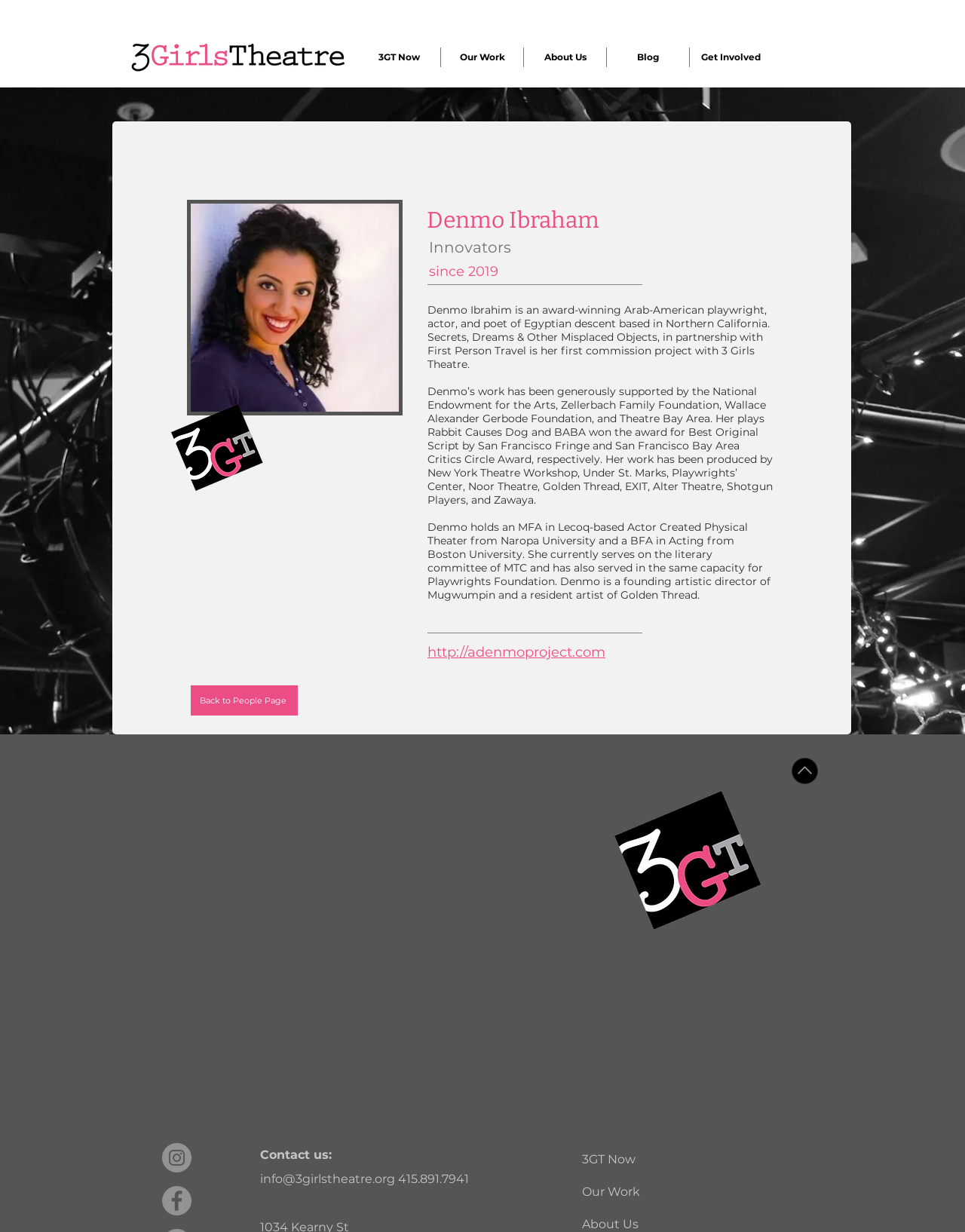What is the name of the project Denmo is working on?
Refer to the image and give a detailed response to the question.

The name of the project is mentioned in the static text 'Secrets, Dreams & Other Misplaced Objects, in partnership with First Person Travel is her first commission project with 3 Girls Theatre.'